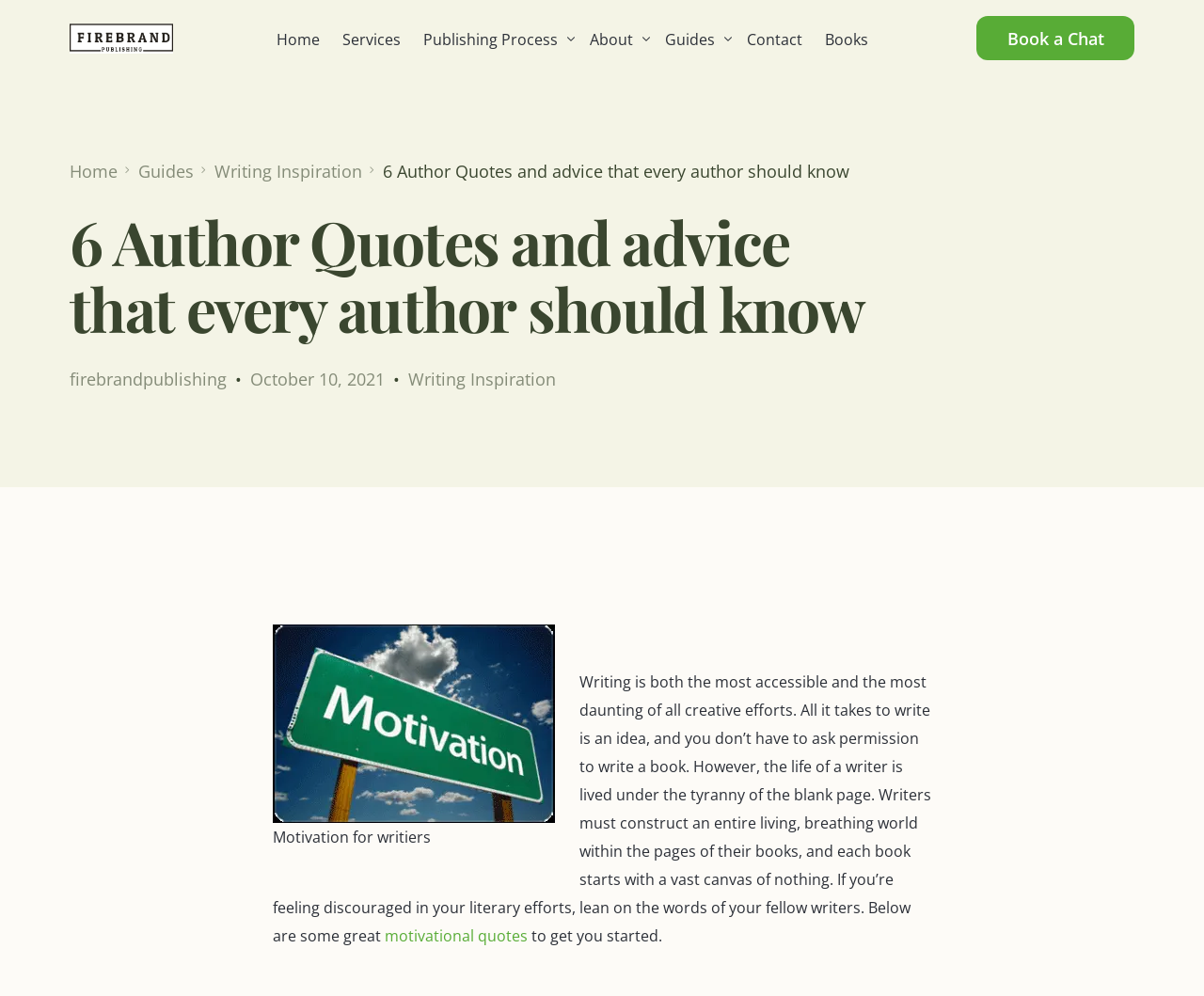Determine the coordinates of the bounding box that should be clicked to complete the instruction: "Read Writing Inspiration". The coordinates should be represented by four float numbers between 0 and 1: [left, top, right, bottom].

[0.178, 0.161, 0.301, 0.183]